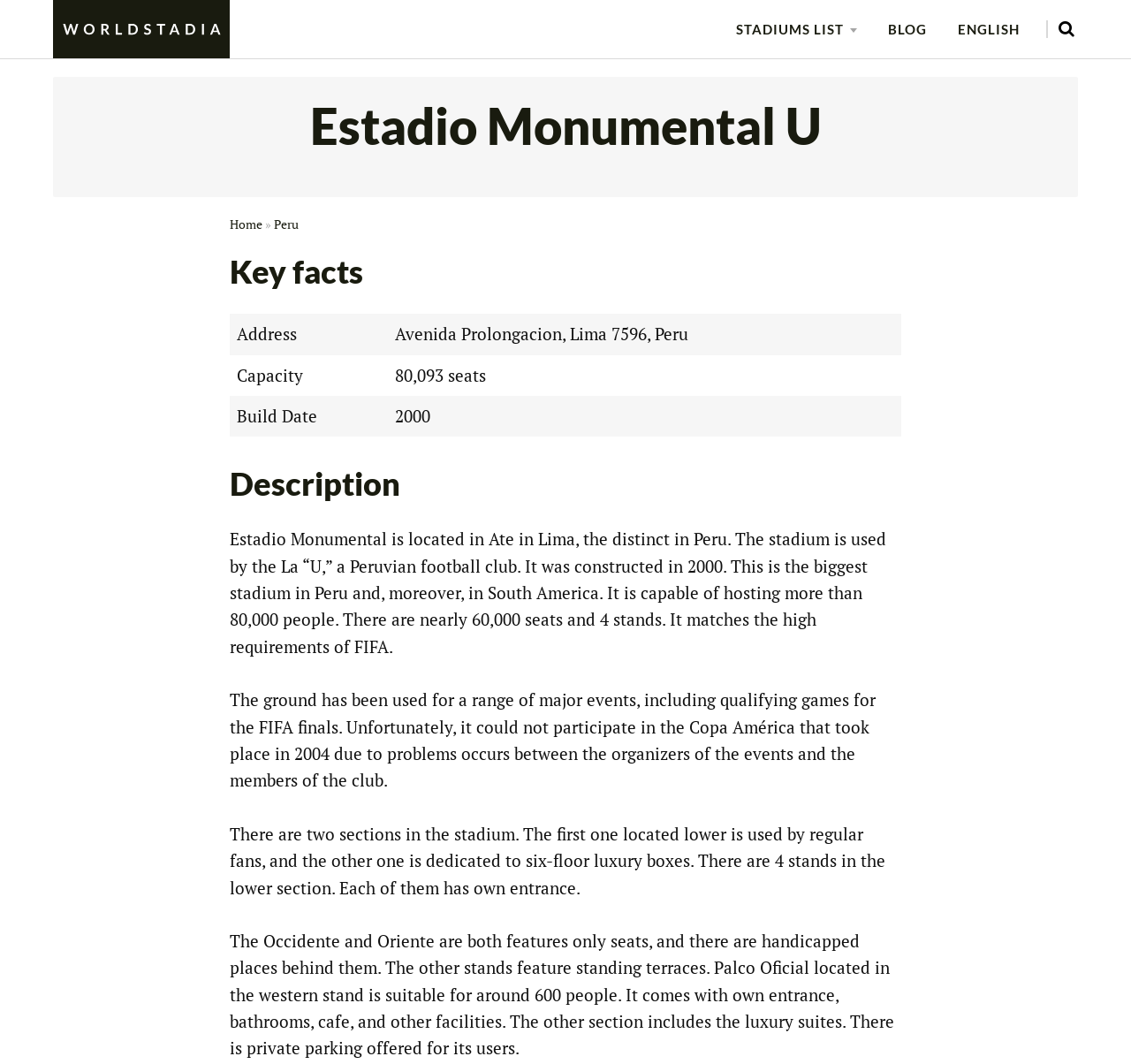Respond to the following query with just one word or a short phrase: 
In which year was Estadio Monumental U built?

2000